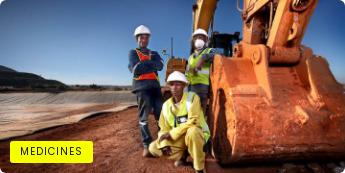Use a single word or phrase to answer the question:
What is the weather like in the image?

Sunny